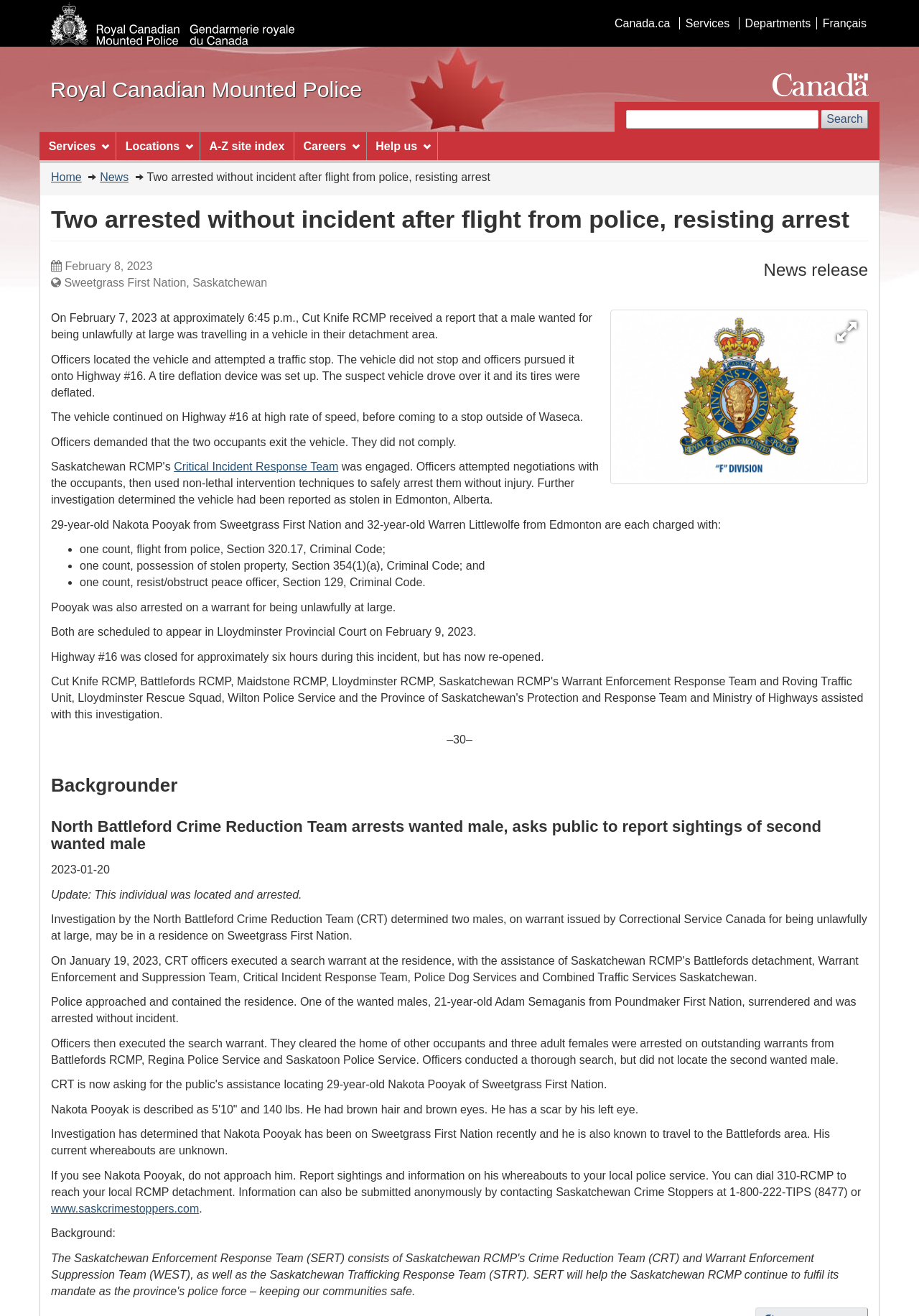Please identify the bounding box coordinates of the element I should click to complete this instruction: 'Read news release'. The coordinates should be given as four float numbers between 0 and 1, like this: [left, top, right, bottom].

[0.831, 0.197, 0.945, 0.212]